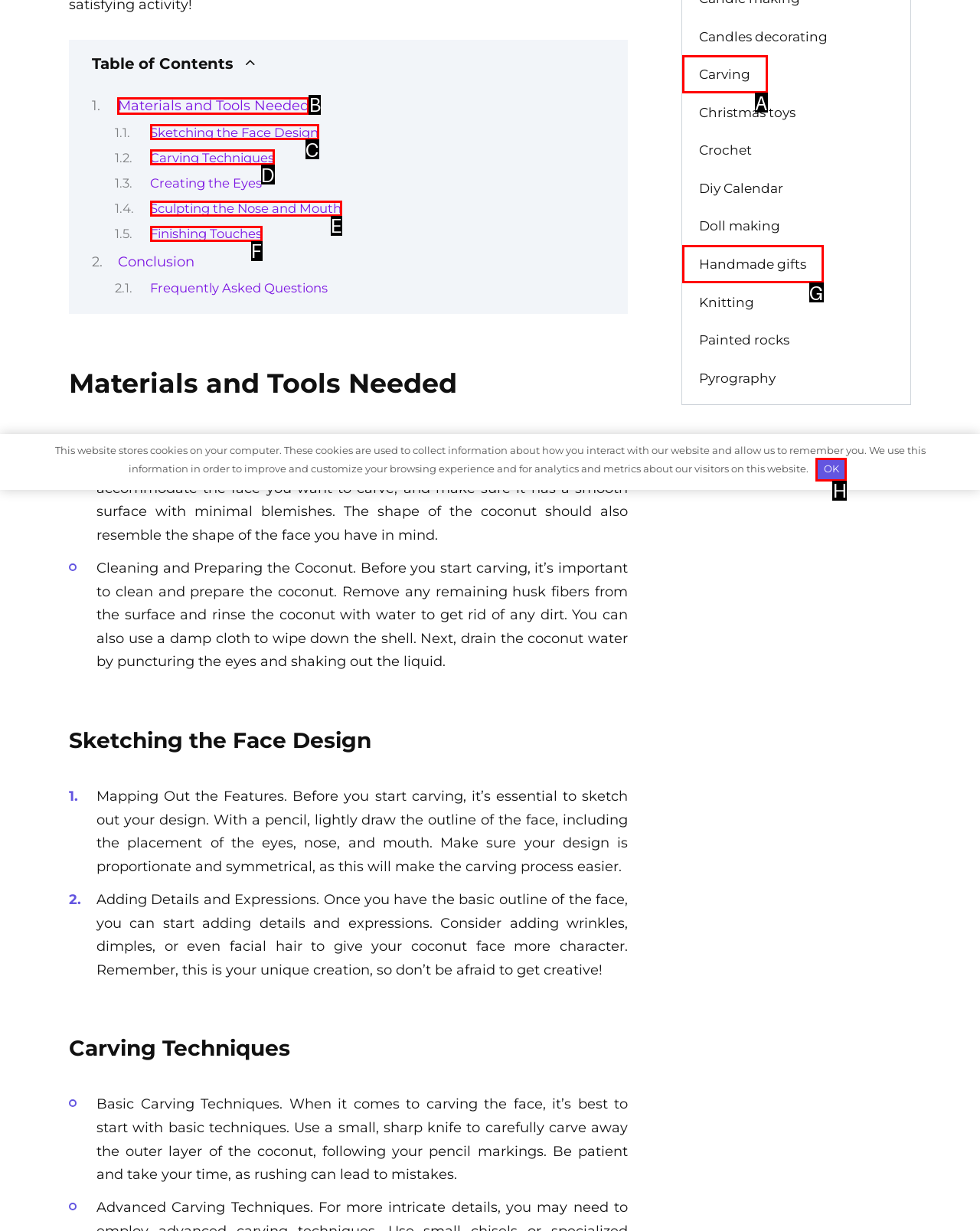Select the option that fits this description: Materials and Tools Needed
Answer with the corresponding letter directly.

B